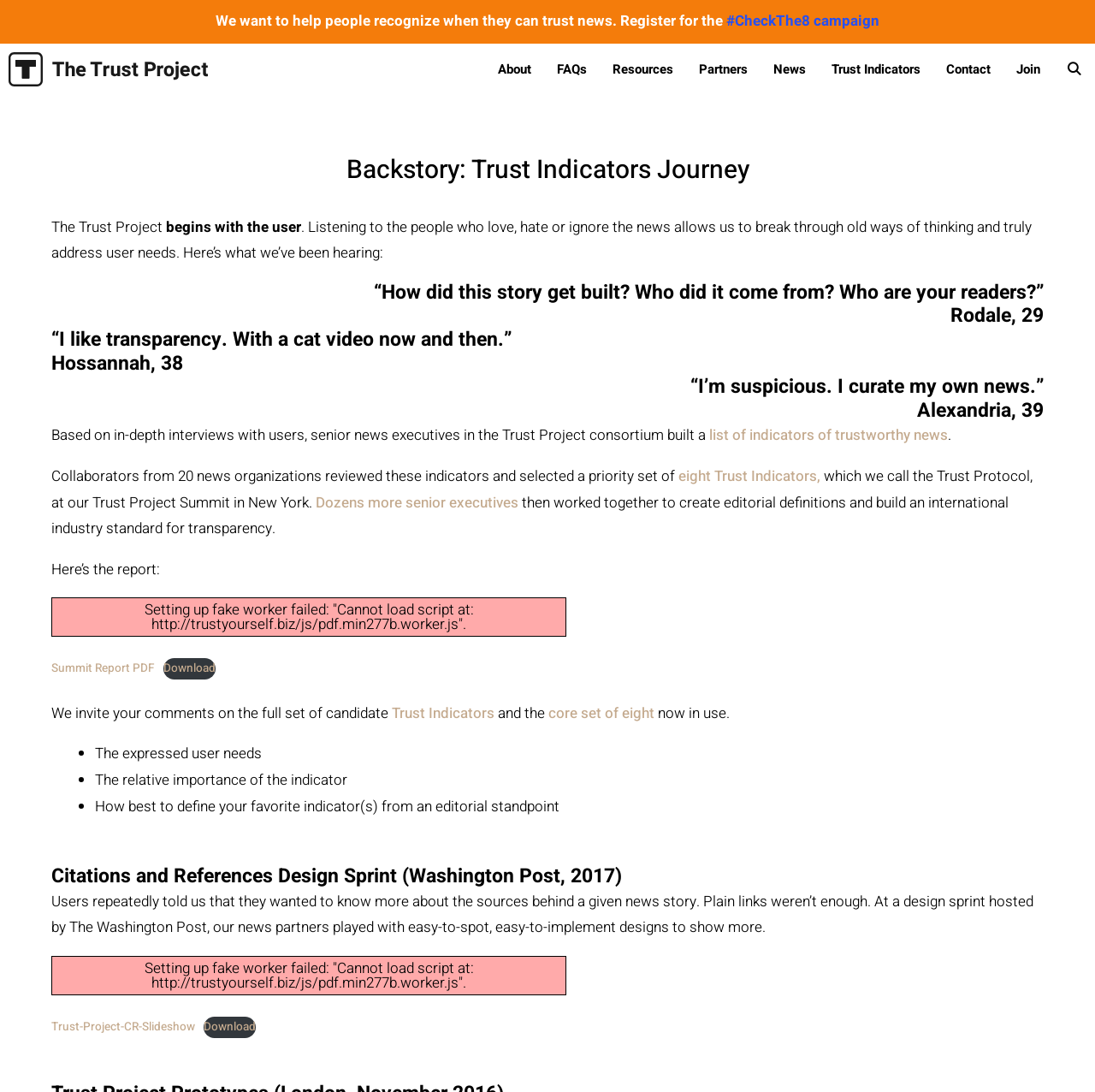What is the main goal of The Trust Project?
Relying on the image, give a concise answer in one word or a brief phrase.

Help people recognize trustworthy news